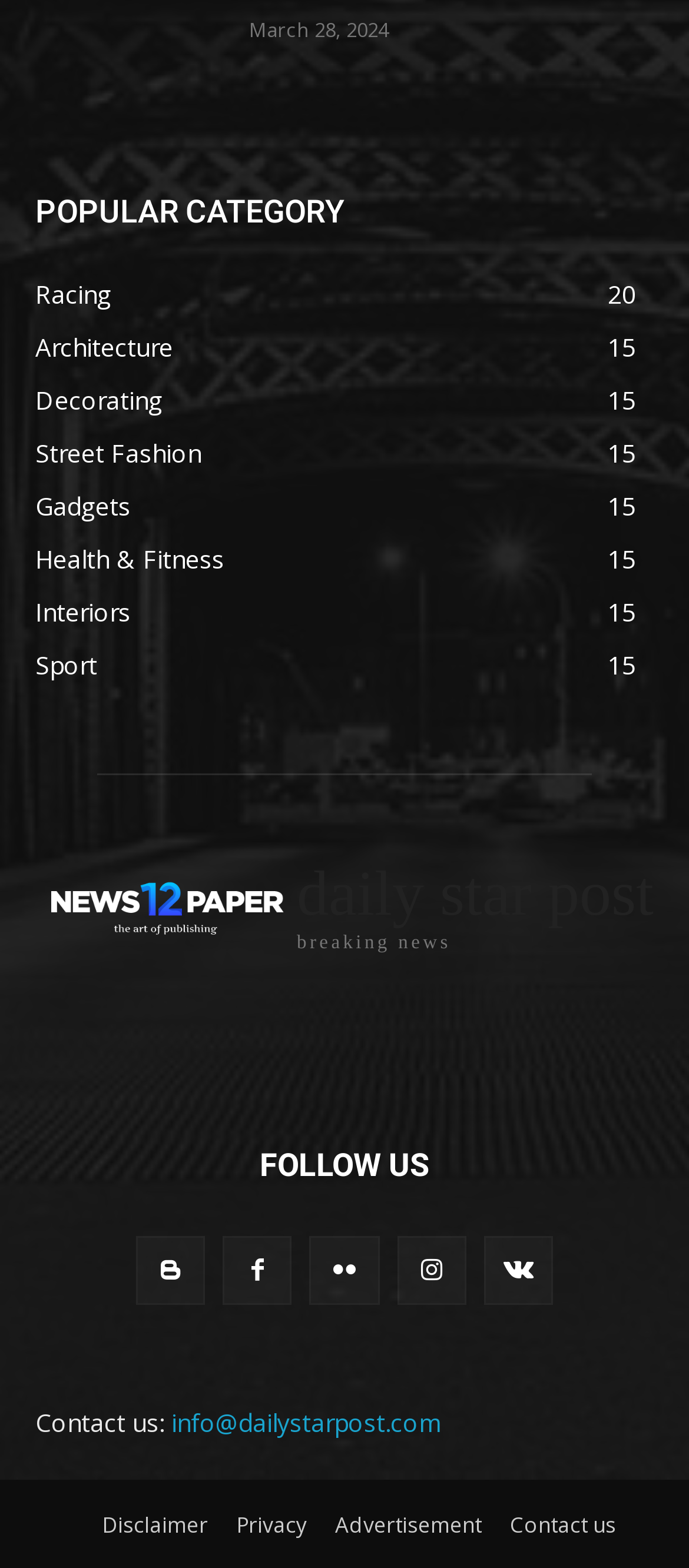Predict the bounding box coordinates of the UI element that matches this description: "daily star postbreaking news". The coordinates should be in the format [left, top, right, bottom] with each value between 0 and 1.

[0.051, 0.549, 0.949, 0.608]